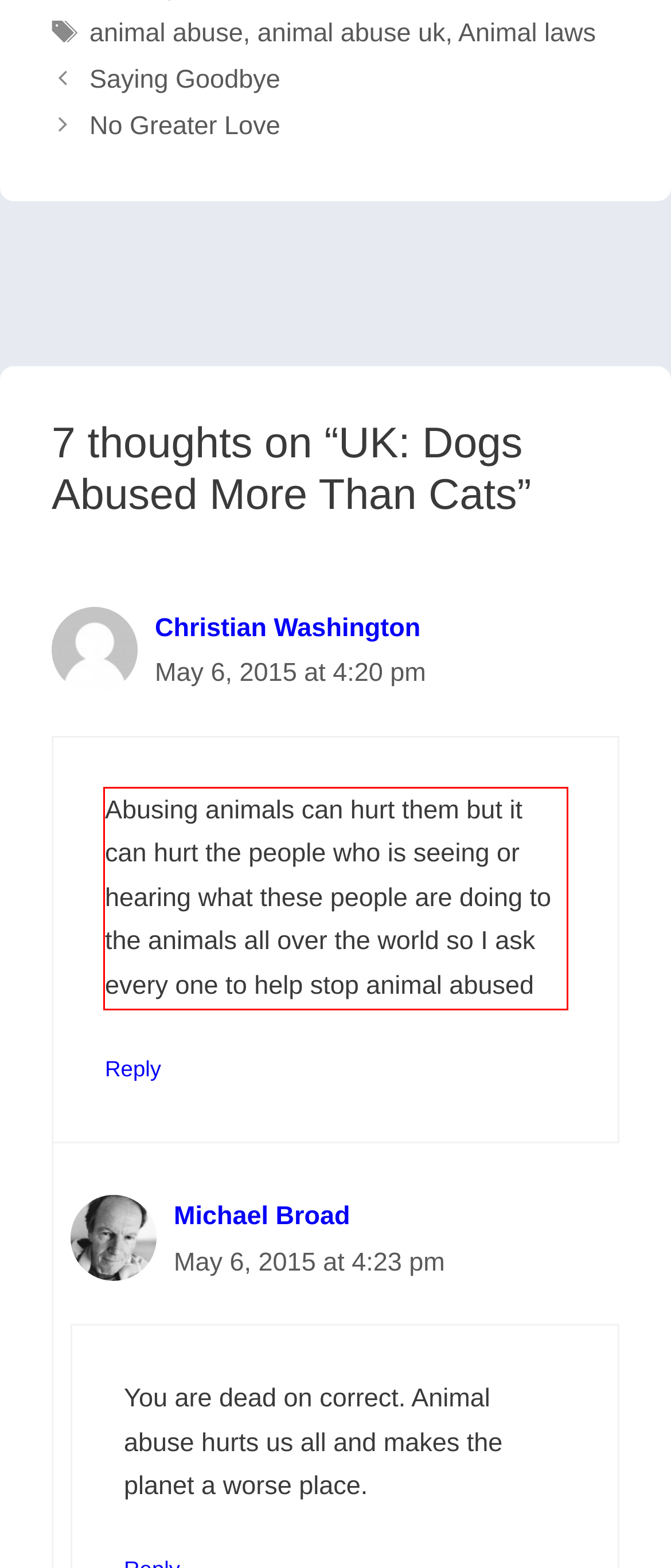Identify the text within the red bounding box on the webpage screenshot and generate the extracted text content.

Abusing animals can hurt them but it can hurt the people who is seeing or hearing what these people are doing to the animals all over the world so I ask every one to help stop animal abused